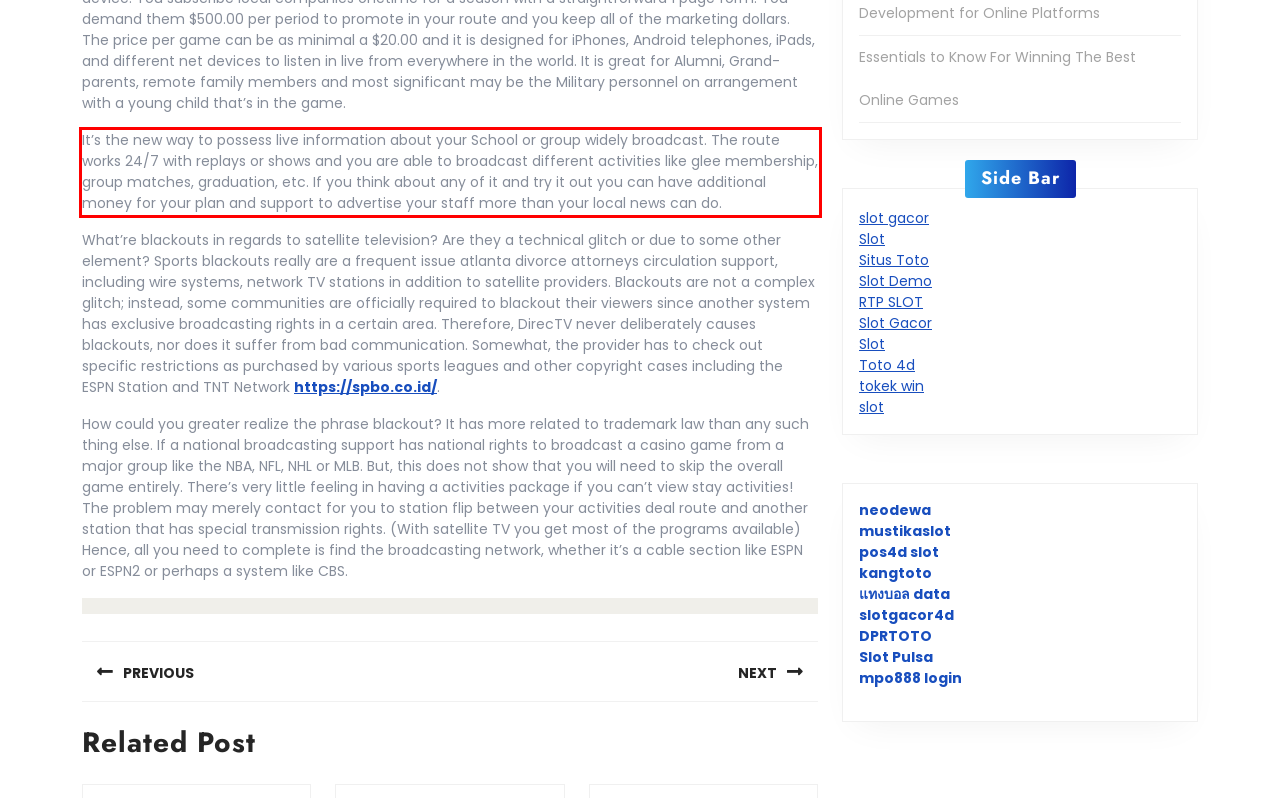In the given screenshot, locate the red bounding box and extract the text content from within it.

It’s the new way to possess live information about your School or group widely broadcast. The route works 24/7 with replays or shows and you are able to broadcast different activities like glee membership, group matches, graduation, etc. If you think about any of it and try it out you can have additional money for your plan and support to advertise your staff more than your local news can do.